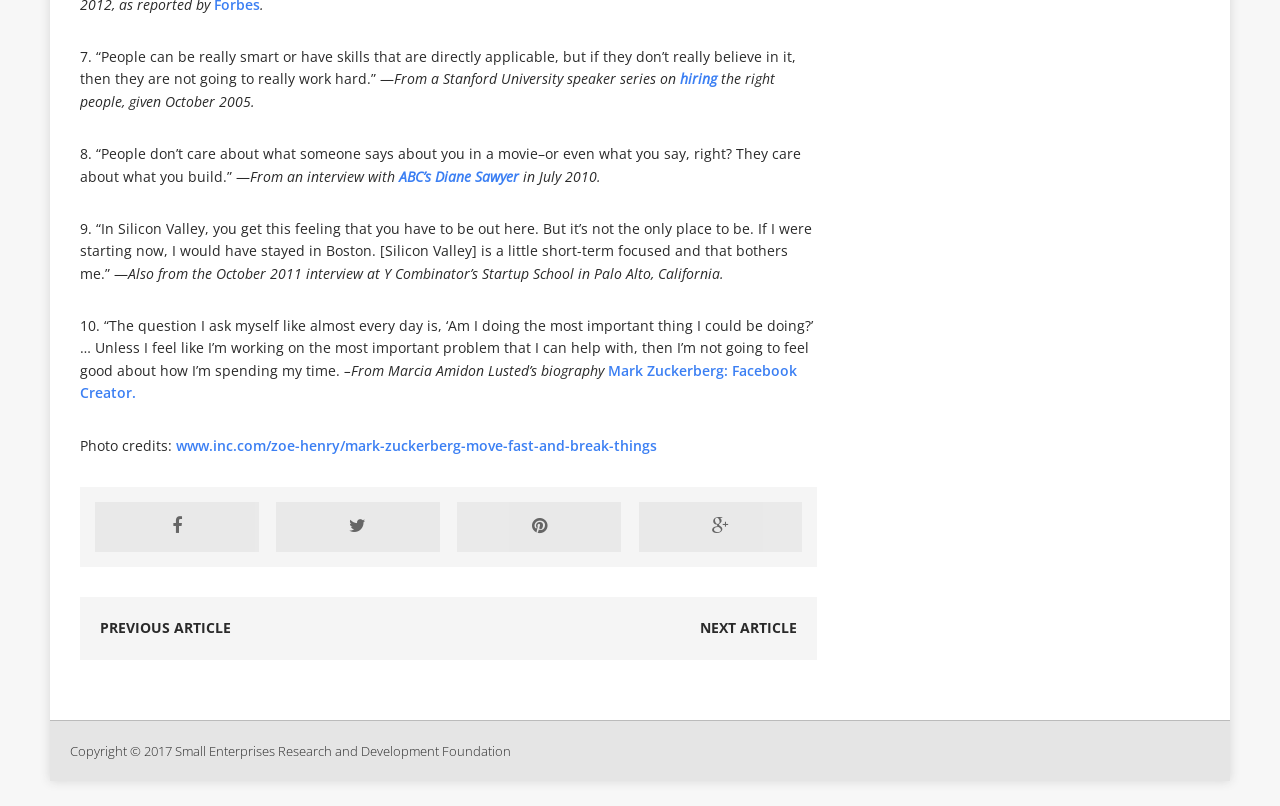Please provide the bounding box coordinates for the UI element as described: "HorizontalLayoutGroup". The coordinates must be four floats between 0 and 1, represented as [left, top, right, bottom].

None